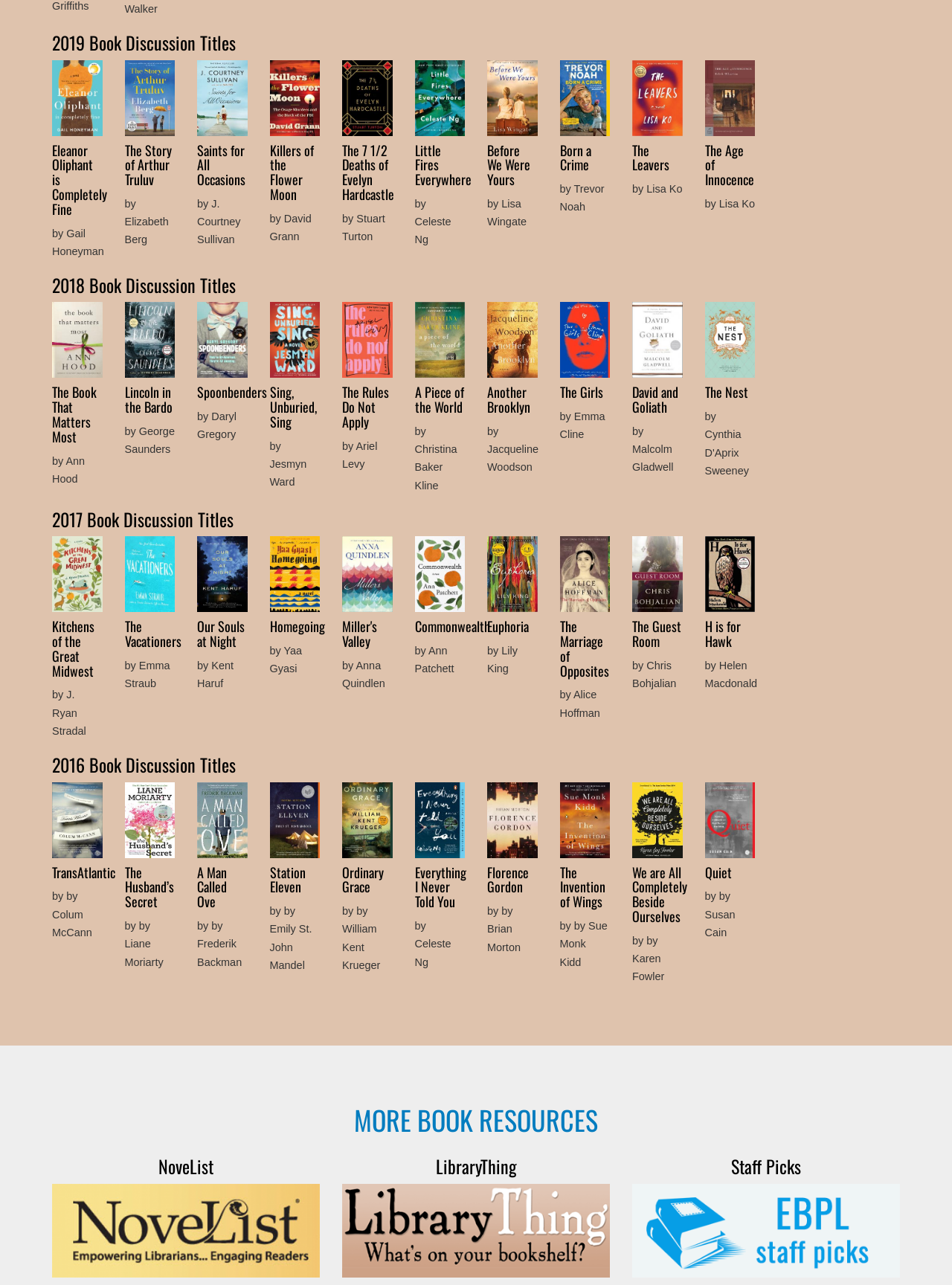Determine the bounding box coordinates for the area that should be clicked to carry out the following instruction: "Read about 'Killers of the Flower Moon'".

[0.283, 0.109, 0.329, 0.159]